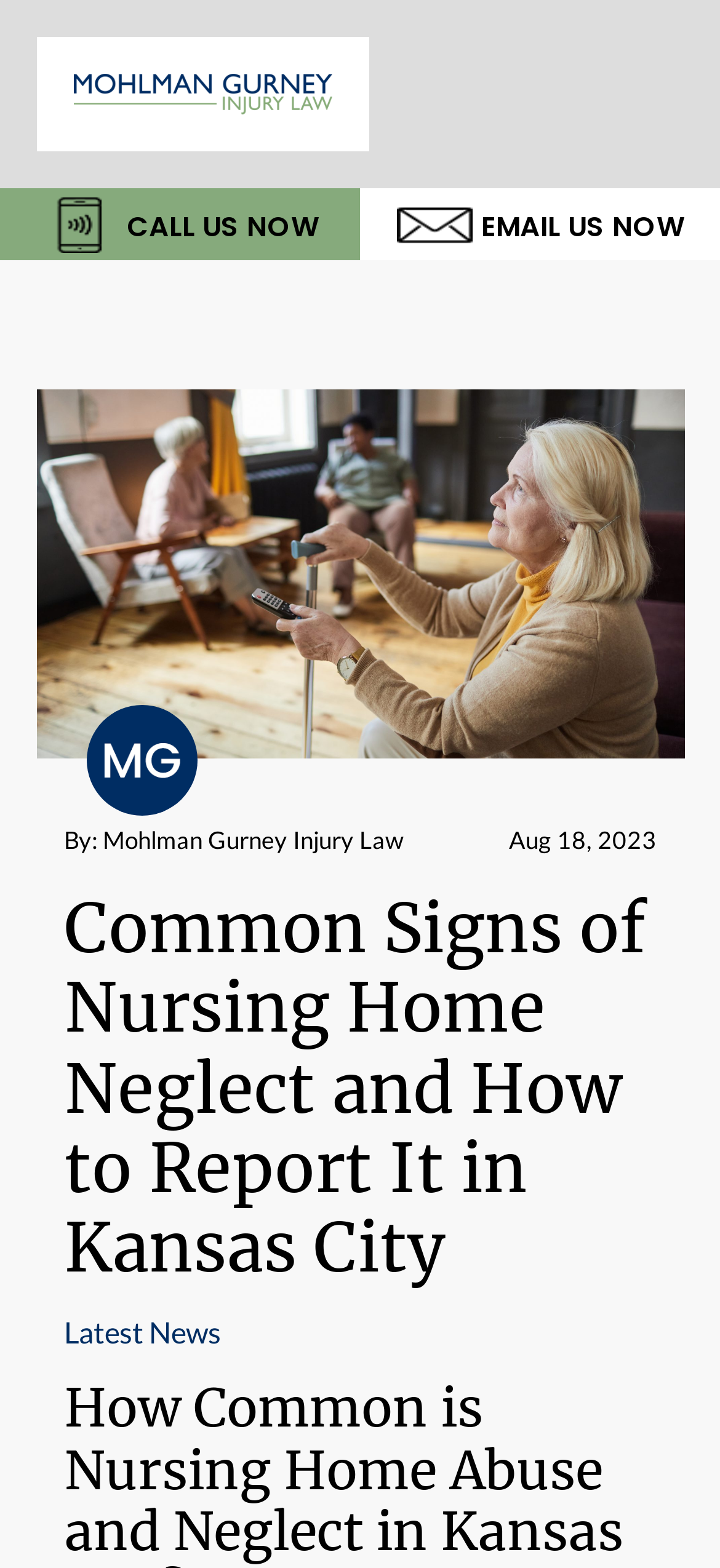Describe all the key features of the webpage in detail.

The webpage appears to be a law firm's website, specifically focused on nursing home neglect cases. At the top left corner, there is a logo of Mohlman Gurney Injury Law, accompanied by a link to the homepage. Below the logo, there are two prominent call-to-action buttons, "CALL US NOW" and "EMAIL US NOW", placed side by side.

The main content area is headed by a title "Common Signs of Nursing Home Neglect and How to Report It in Kansas City", which suggests that the webpage provides information on identifying and reporting nursing home neglect cases in Kansas City. 

On the top right side, there is a timestamp "Aug 18, 2023", indicating the date of publication or update of the content. Below the title, there is a byline "By: Mohlman Gurney Injury Law", crediting the law firm as the author of the content.

The webpage also has a section labeled "Latest News", which may contain news articles or updates related to nursing home neglect cases. There are no other images on the page besides the logo of Mohlman Gurney Injury Law.